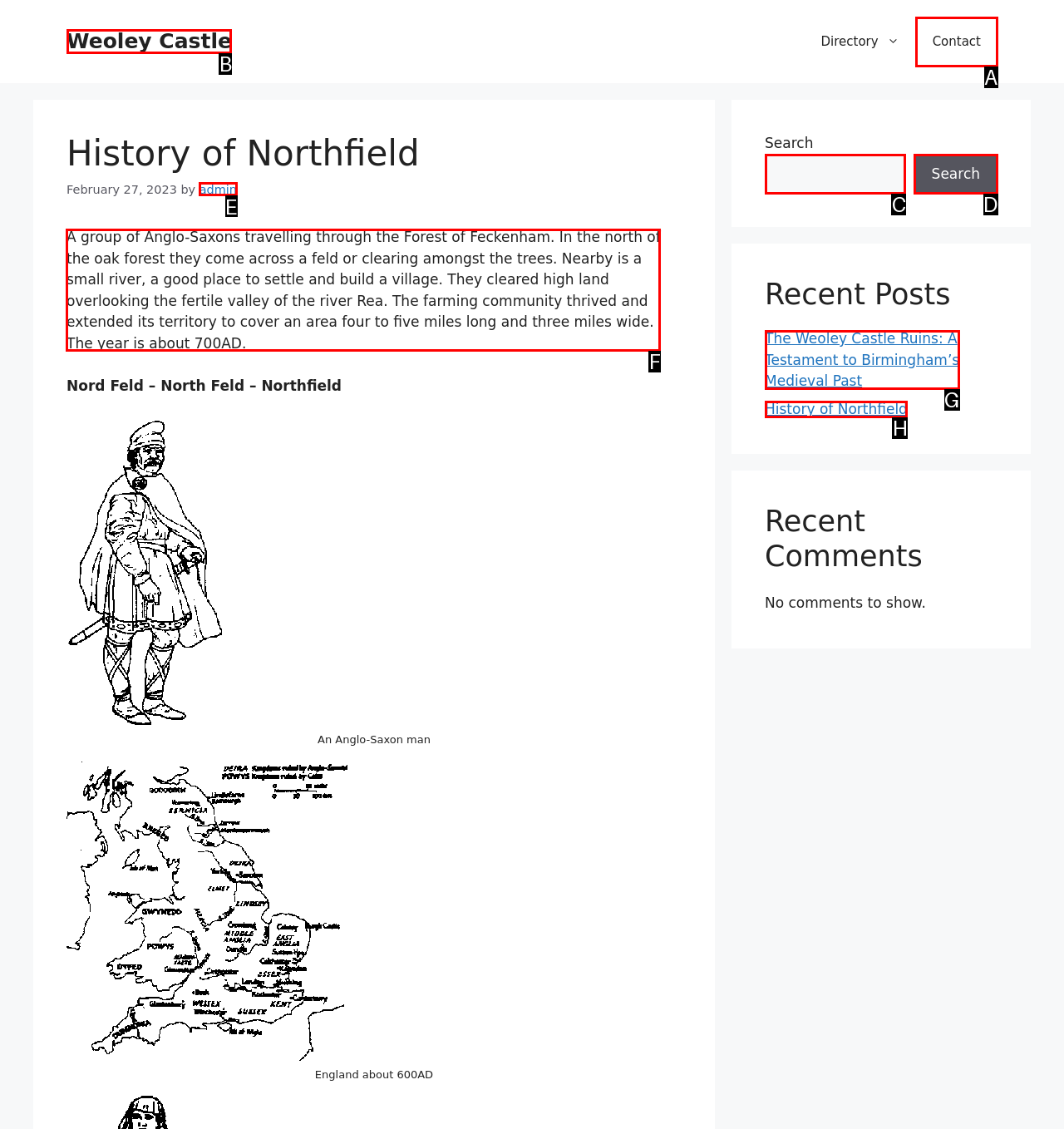Please indicate which option's letter corresponds to the task: Click the 'Home' link by examining the highlighted elements in the screenshot.

None